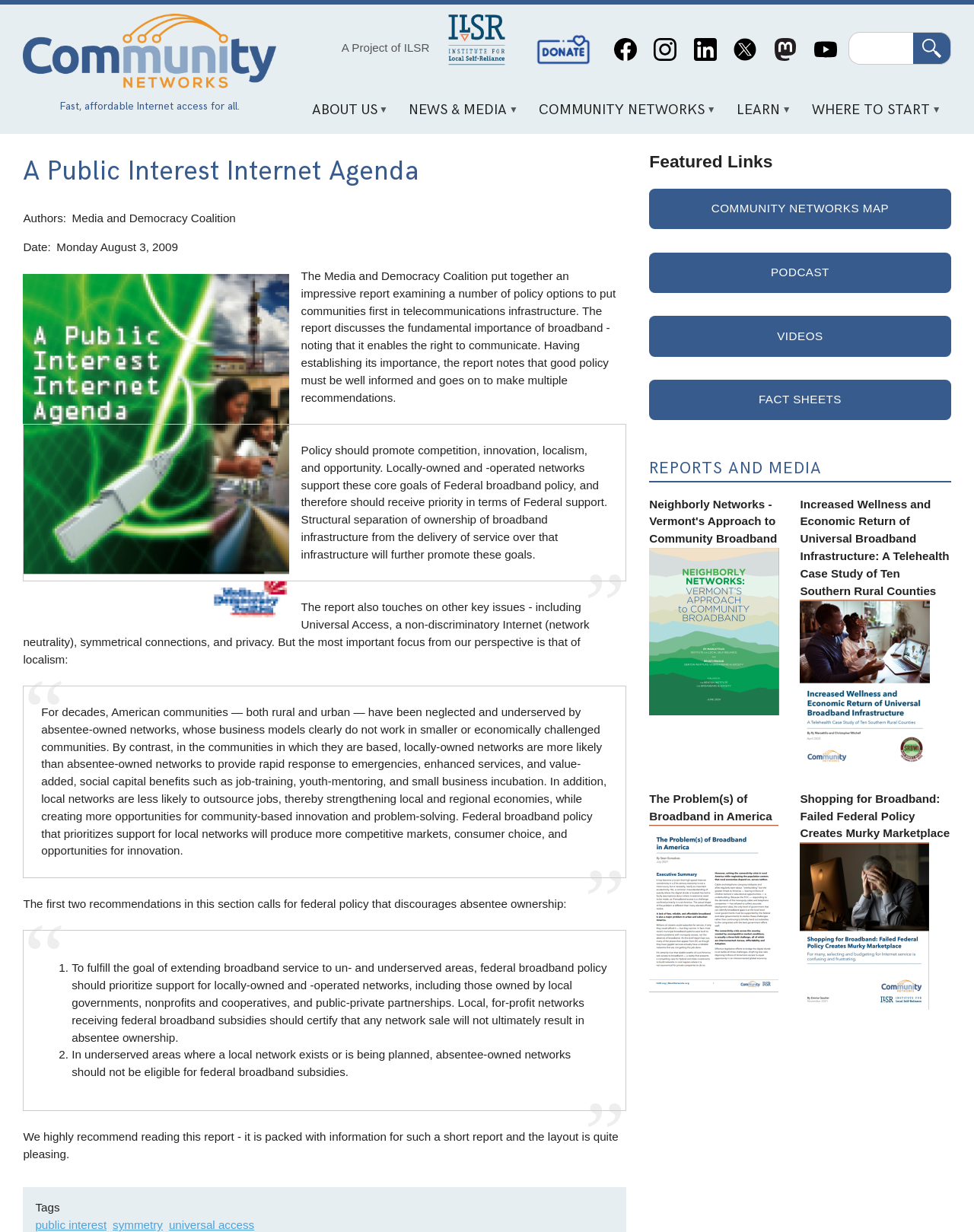Provide the bounding box coordinates of the HTML element described as: "public interest". The bounding box coordinates should be four float numbers between 0 and 1, i.e., [left, top, right, bottom].

[0.036, 0.989, 0.109, 0.999]